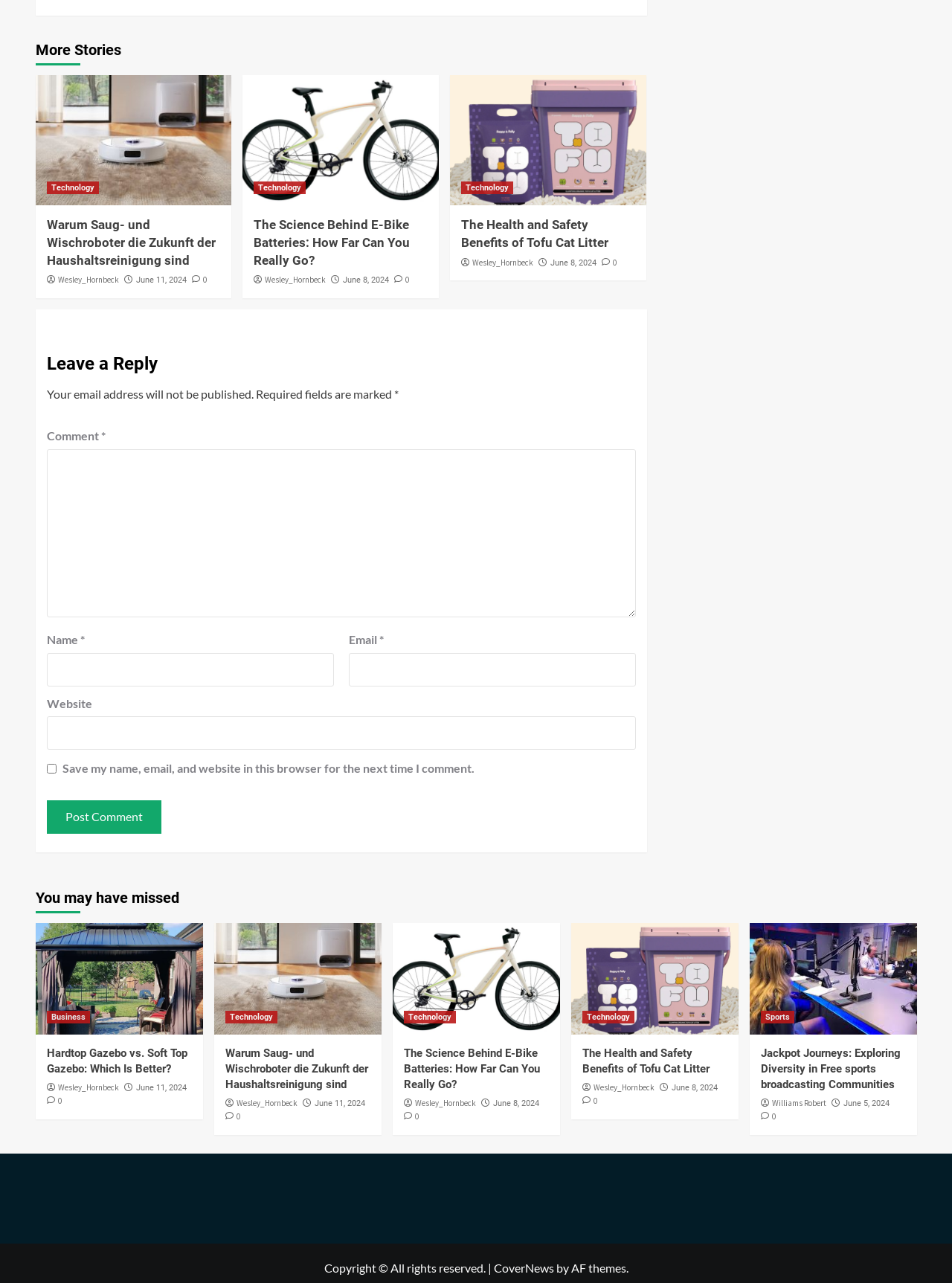What is the category of the article 'Warum Saug- und Wischroboter die Zukunft der Haushaltsreinigung sind'?
Based on the image, provide your answer in one word or phrase.

Technology